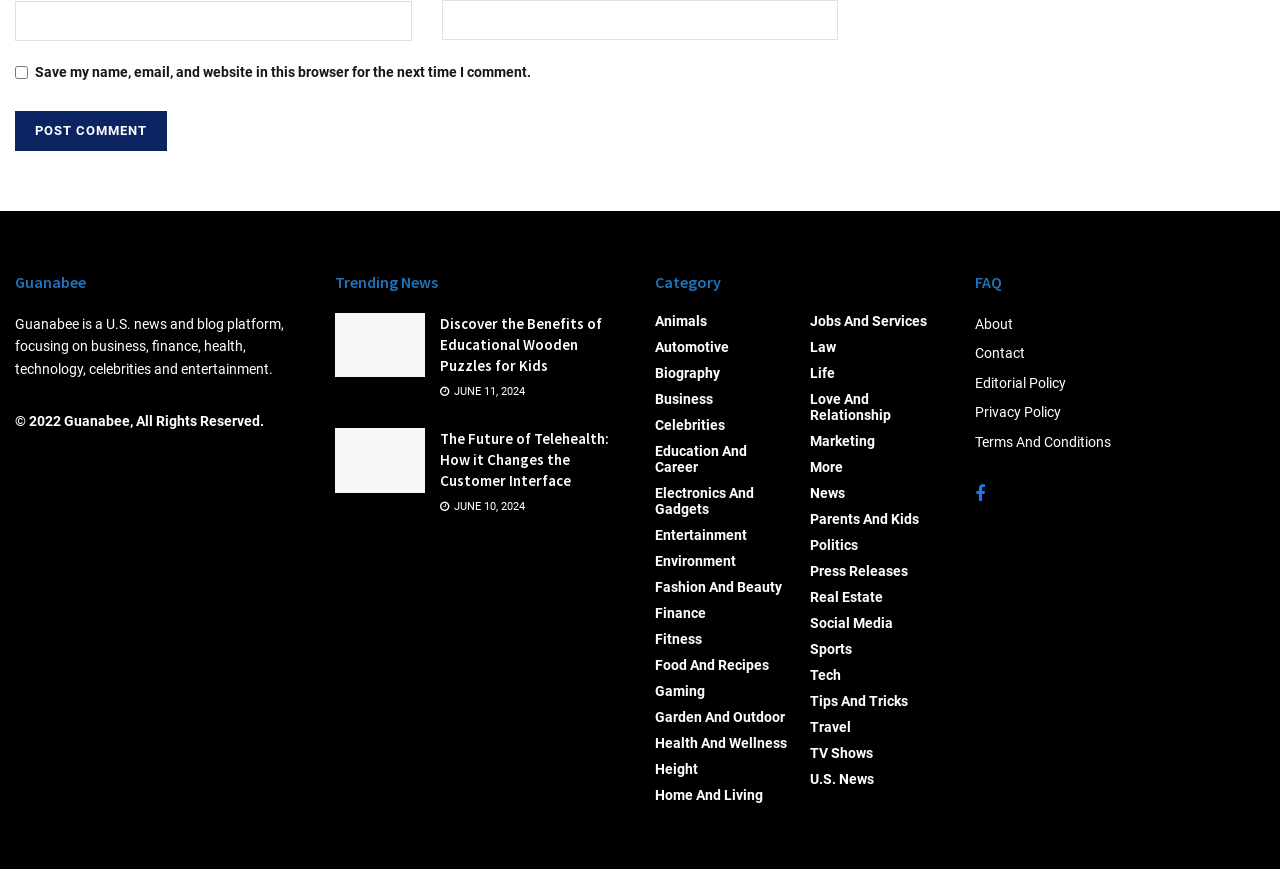Find and provide the bounding box coordinates for the UI element described here: "U.S. News". The coordinates should be given as four float numbers between 0 and 1: [left, top, right, bottom].

[0.633, 0.883, 0.683, 0.901]